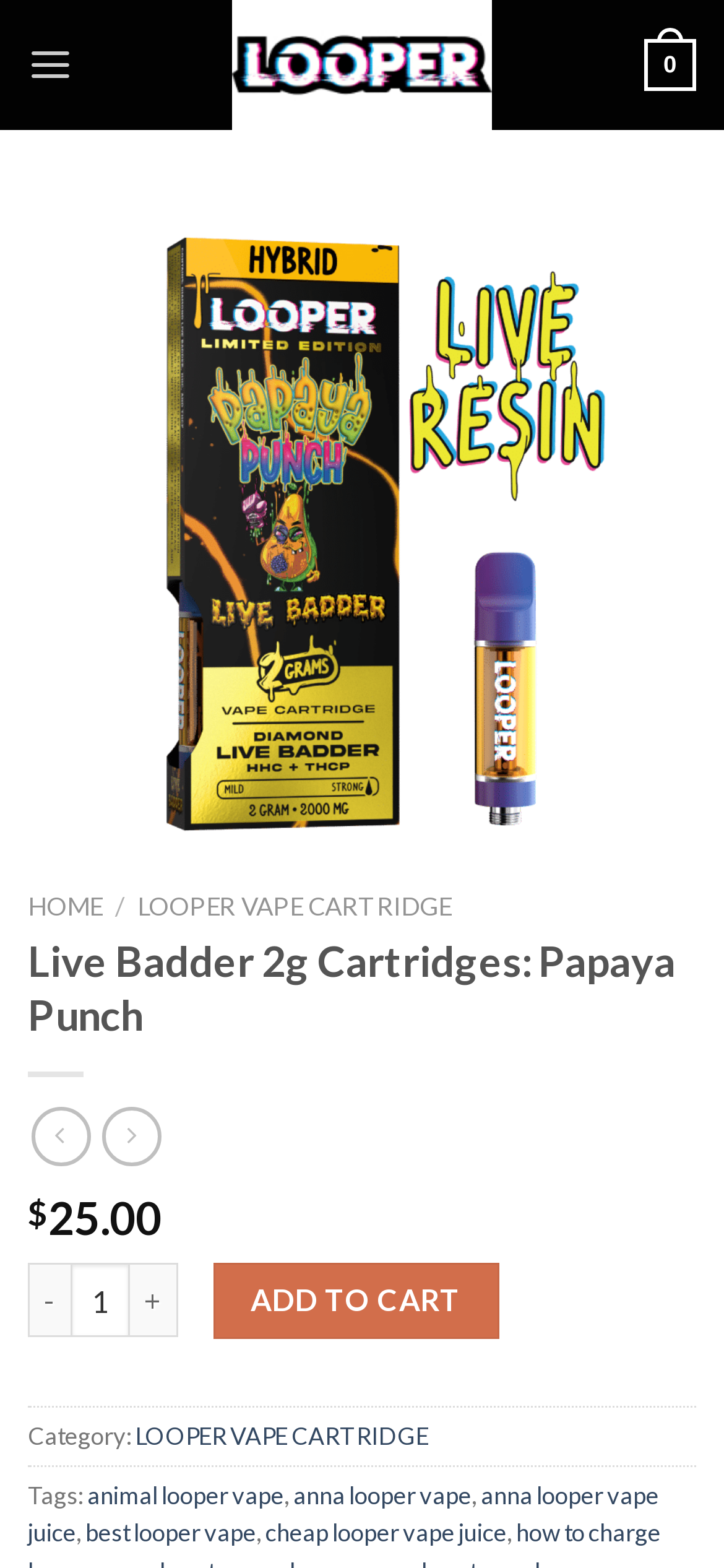Please determine the bounding box coordinates of the element to click on in order to accomplish the following task: "Click on best looper vape link". Ensure the coordinates are four float numbers ranging from 0 to 1, i.e., [left, top, right, bottom].

[0.118, 0.968, 0.354, 0.987]